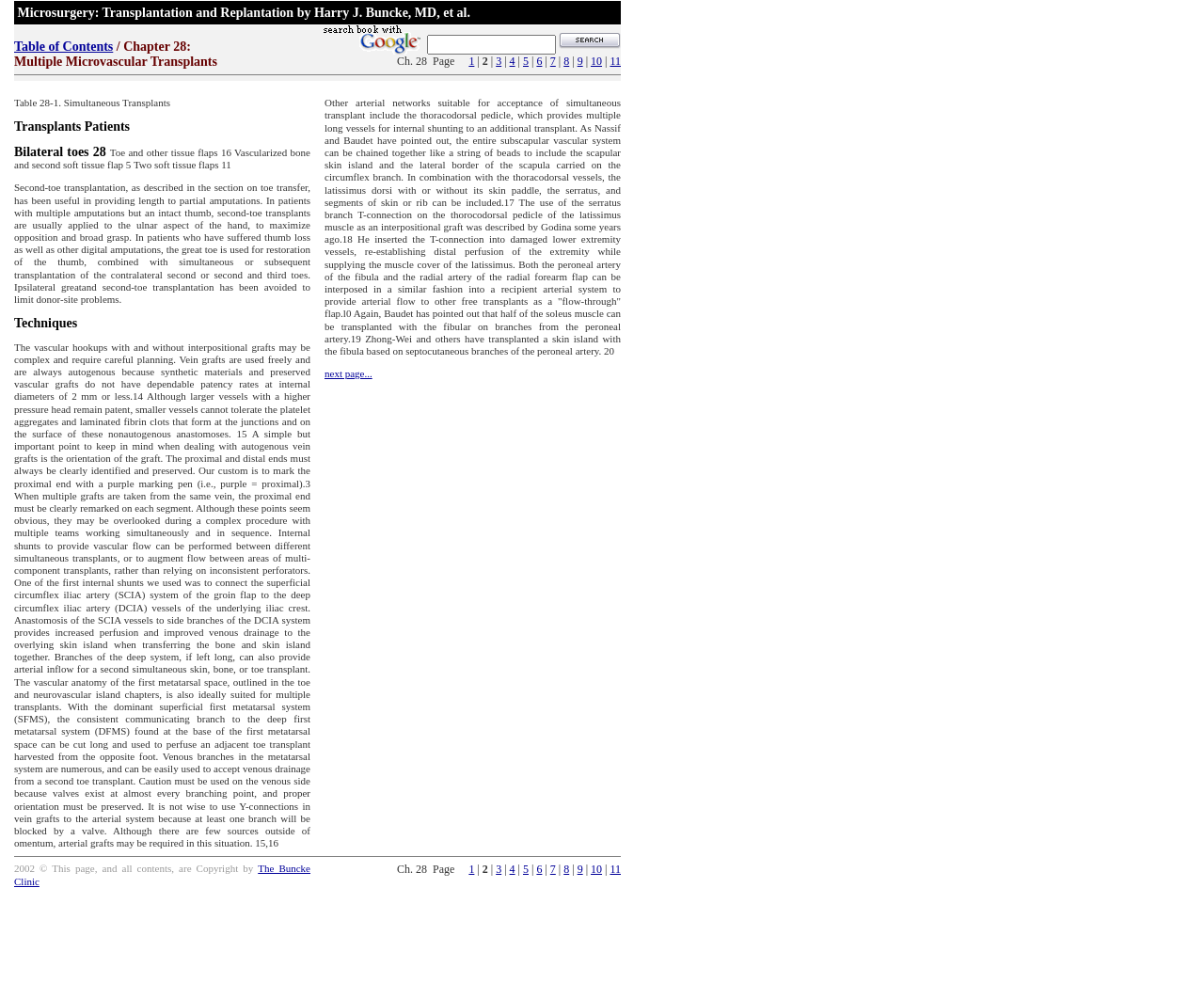Answer the question briefly using a single word or phrase: 
What is the purpose of second-toe transplantation?

To provide length to partial amputations